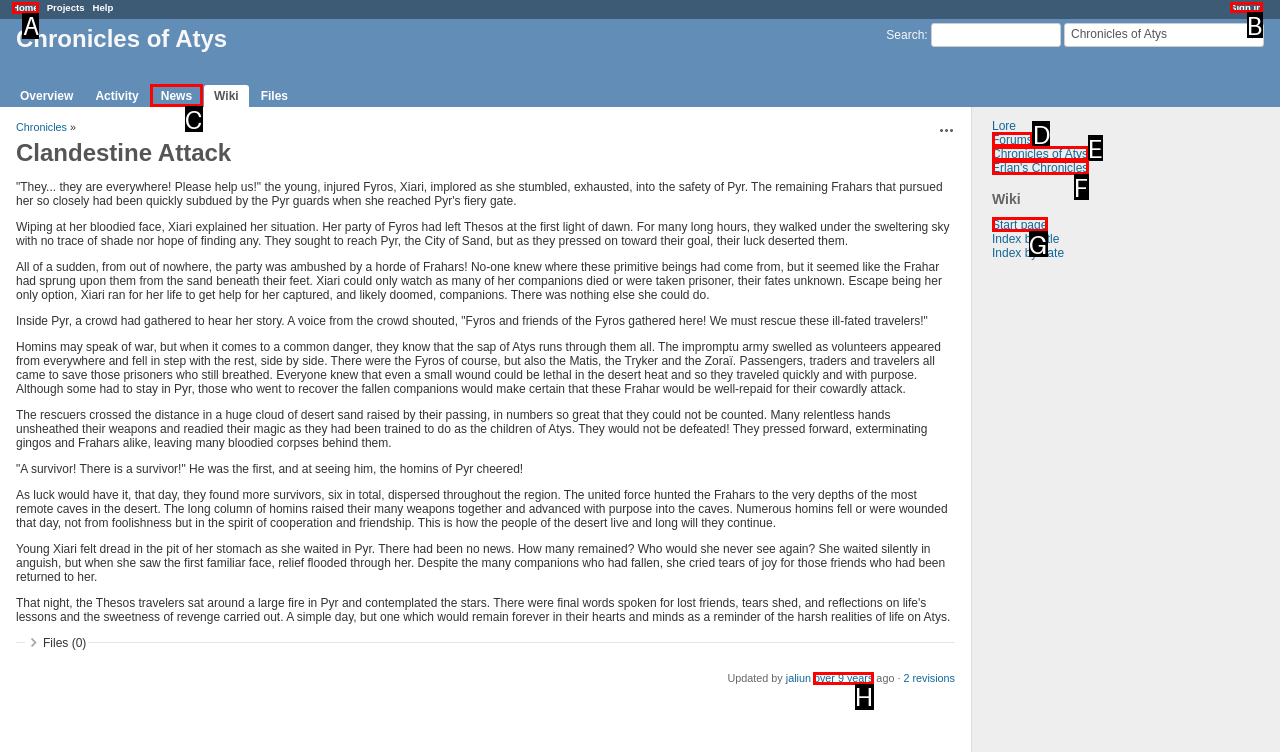Identify the correct UI element to click on to achieve the following task: Sign in Respond with the corresponding letter from the given choices.

B